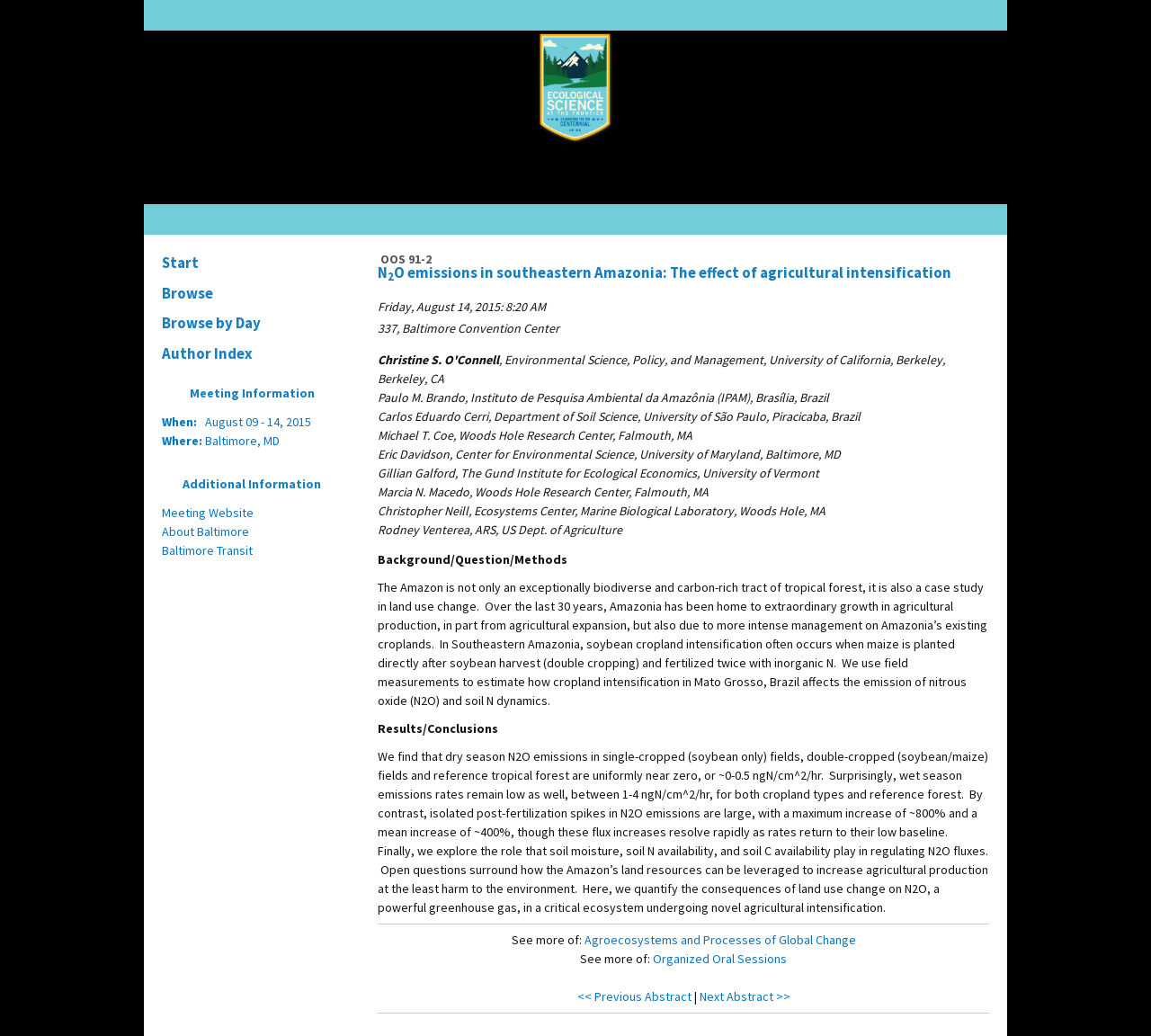Using the webpage screenshot and the element description Browse, determine the bounding box coordinates. Specify the coordinates in the format (top-left x, top-left y, bottom-right x, bottom-right y) with values ranging from 0 to 1.

[0.133, 0.269, 0.305, 0.298]